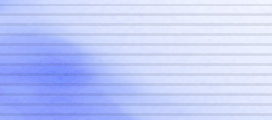Provide an in-depth description of all elements within the image.

The image features a stylized background depicting a smooth, gradient design in shades of blue, overlaying a subtle texture of horizontal lines. This visually appealing element suggests a calming and professional environment, potentially suitable for a medical or educational context. It may serve as the background for a webpage or presentation related to medical topics, such as the analysis or discussion of medications like Penicillamine, given its association with the medical dictionary setting mentioned. The overall aesthetic conveys a sense of clarity and focus, ideal for conveying complex information effectively.